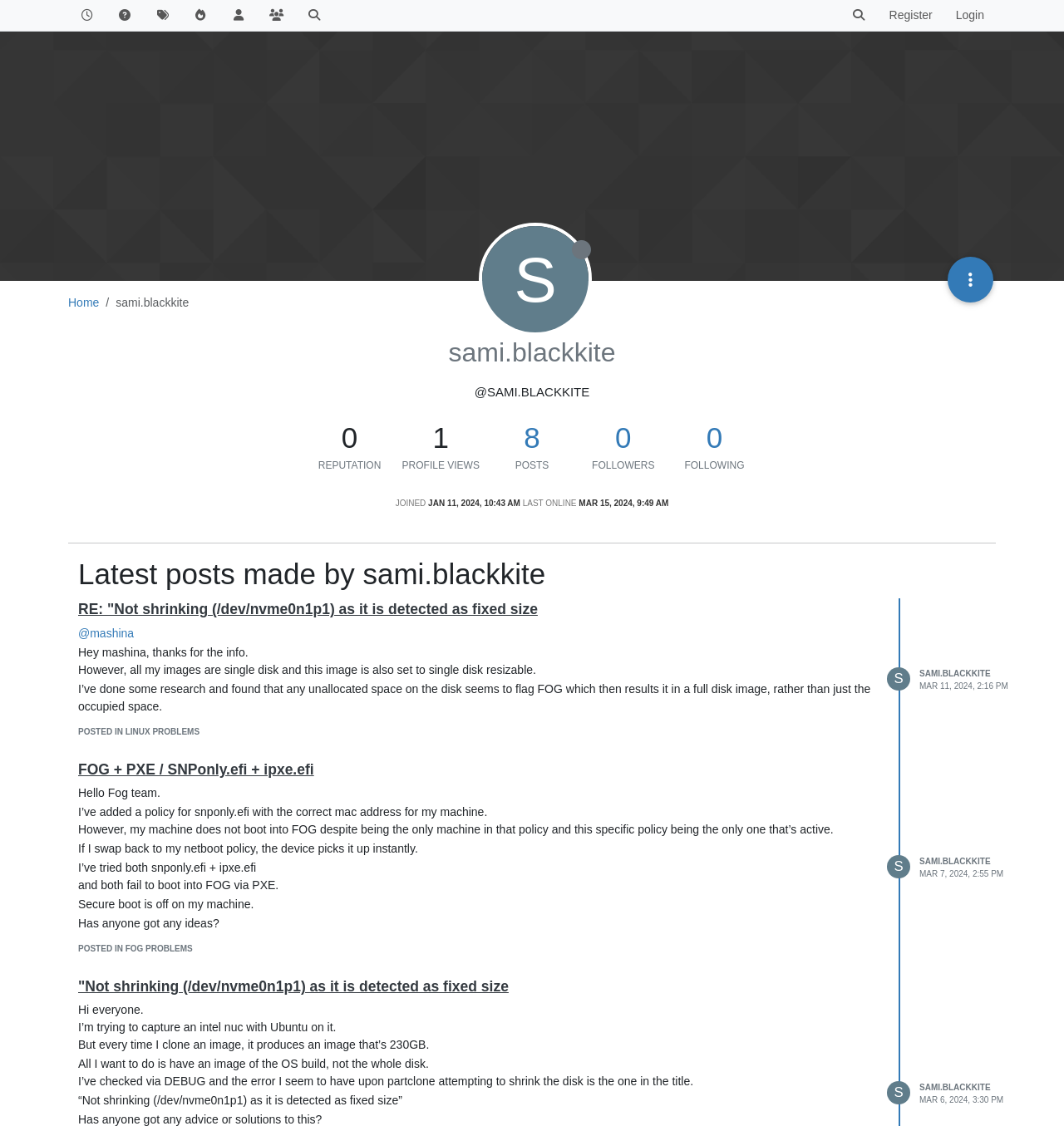Locate the bounding box coordinates of the clickable part needed for the task: "Click on the 'Register' link".

[0.825, 0.0, 0.887, 0.027]